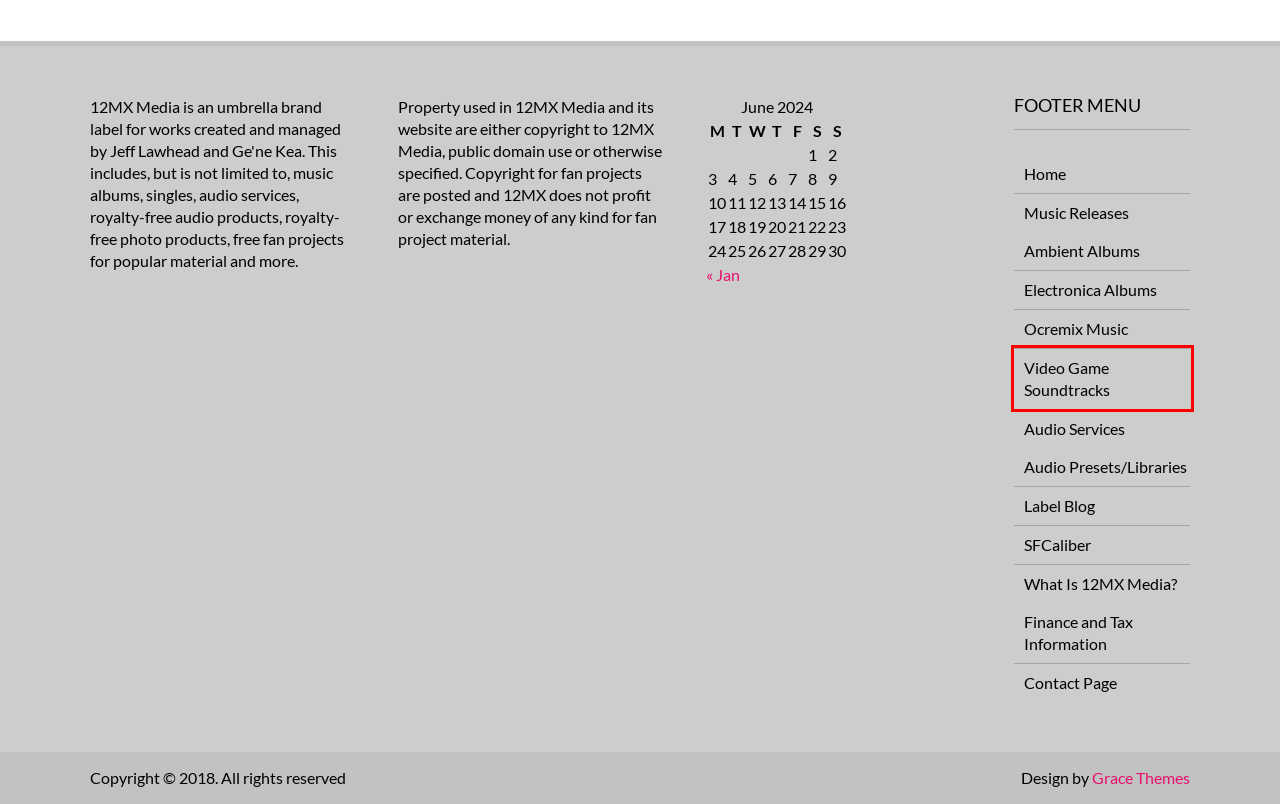Check out the screenshot of a webpage with a red rectangle bounding box. Select the best fitting webpage description that aligns with the new webpage after clicking the element inside the bounding box. Here are the candidates:
A. Ambient Albums |
B. January, 2024 |
C. Finance and Tax Information |
D. Modern WordPress Theme | Grace Themes
E. Ocremix Music |
F. Sample Page |
G. Video Game Soundtracks |
H. Electronica Albums |

G